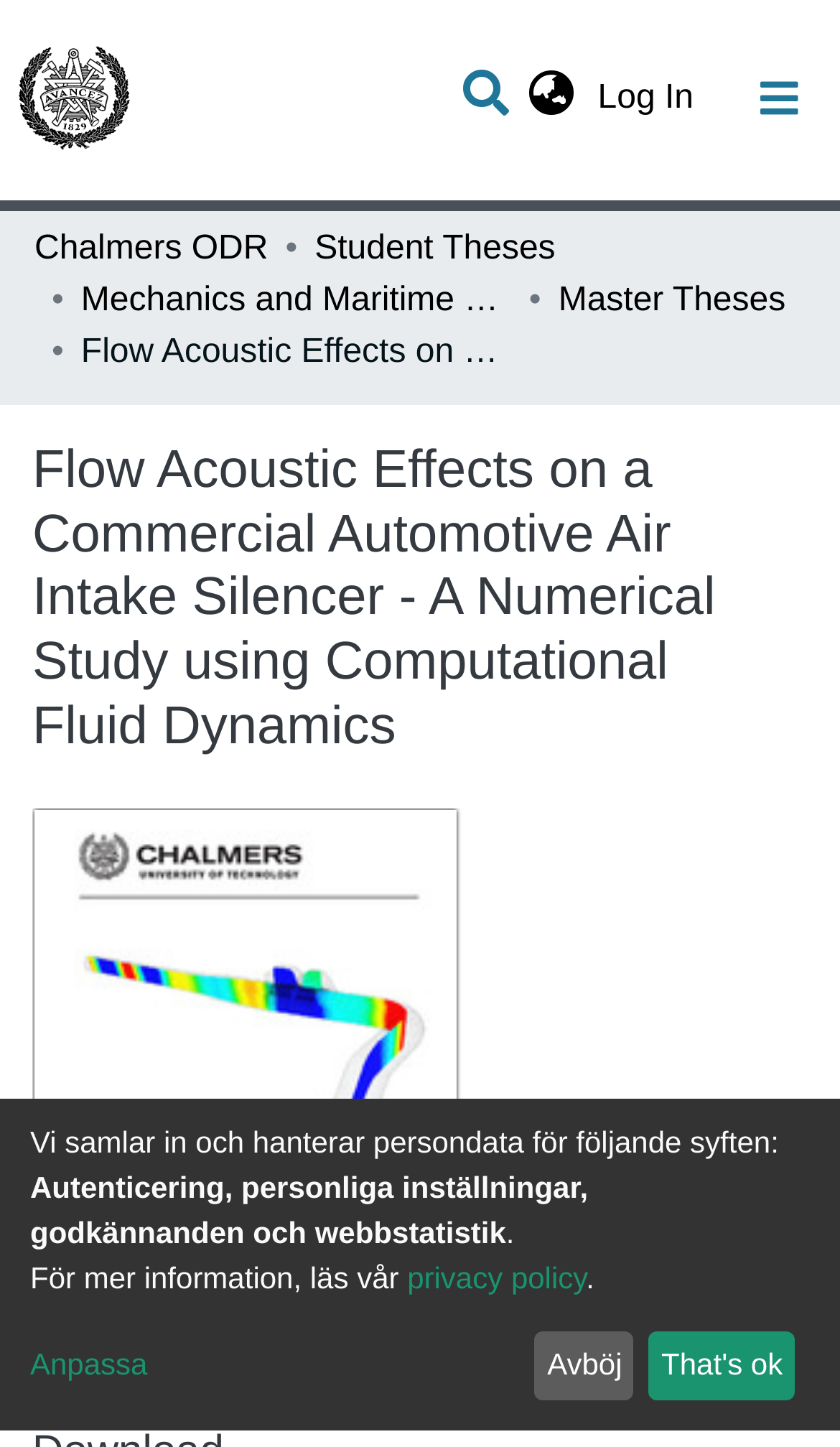Identify the bounding box coordinates for the element you need to click to achieve the following task: "Go to Communities & Collections". The coordinates must be four float values ranging from 0 to 1, formatted as [left, top, right, bottom].

[0.041, 0.138, 0.959, 0.198]